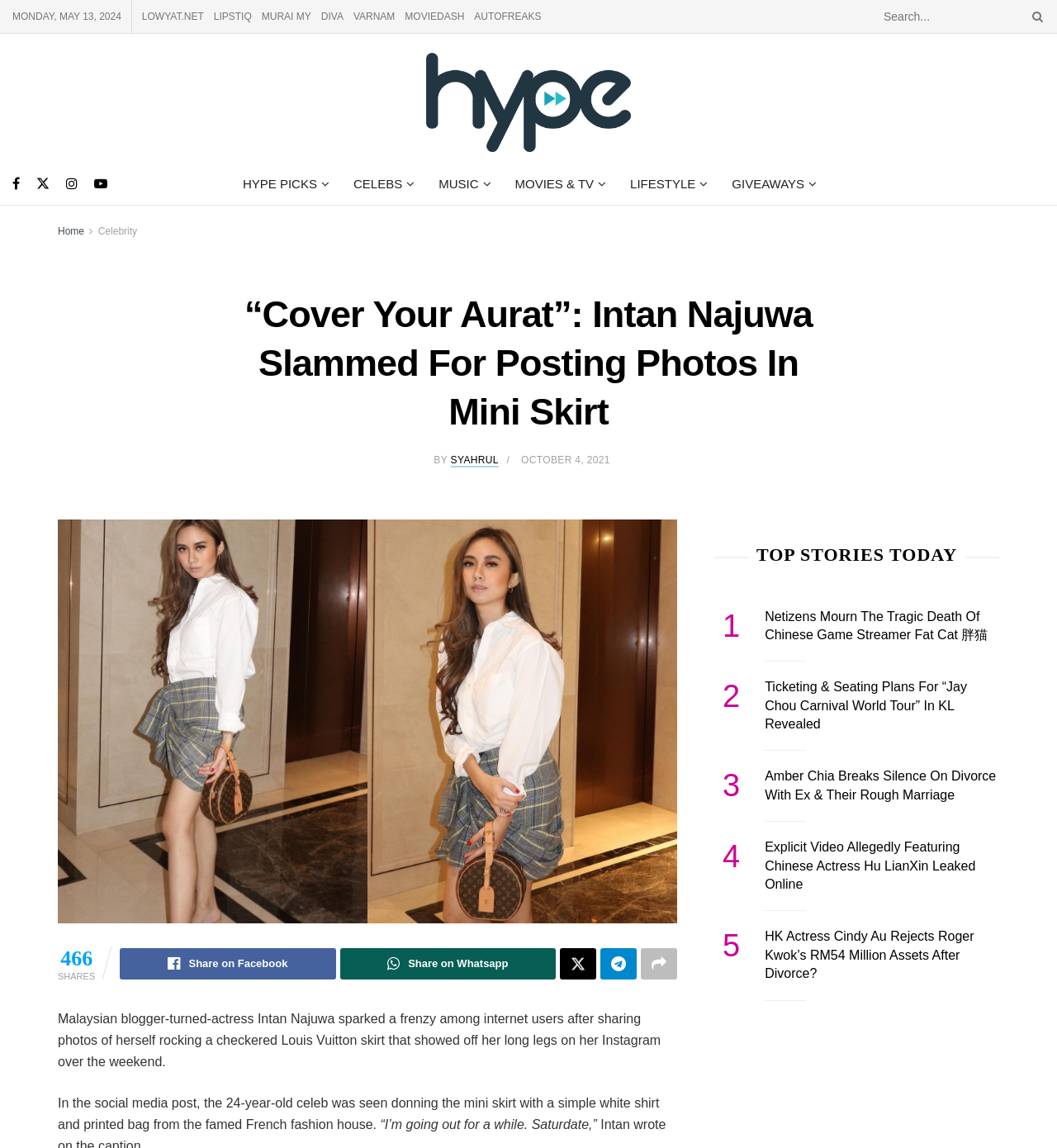Please identify the bounding box coordinates of the element's region that I should click in order to complete the following instruction: "Visit Hype MY homepage". The bounding box coordinates consist of four float numbers between 0 and 1, i.e., [left, top, right, bottom].

[0.403, 0.039, 0.597, 0.132]